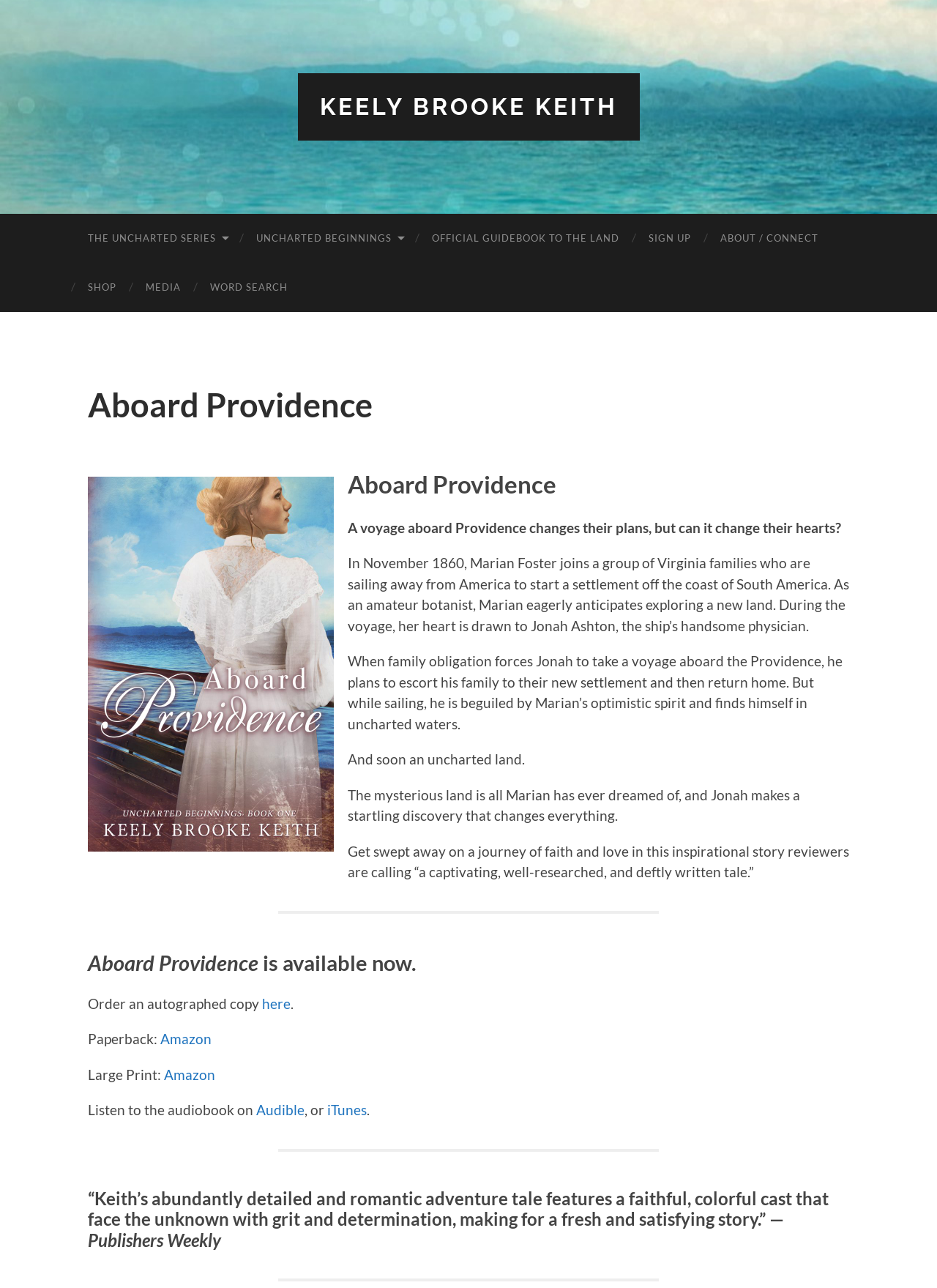From the element description: "Word Search", extract the bounding box coordinates of the UI element. The coordinates should be expressed as four float numbers between 0 and 1, in the order [left, top, right, bottom].

[0.209, 0.204, 0.323, 0.242]